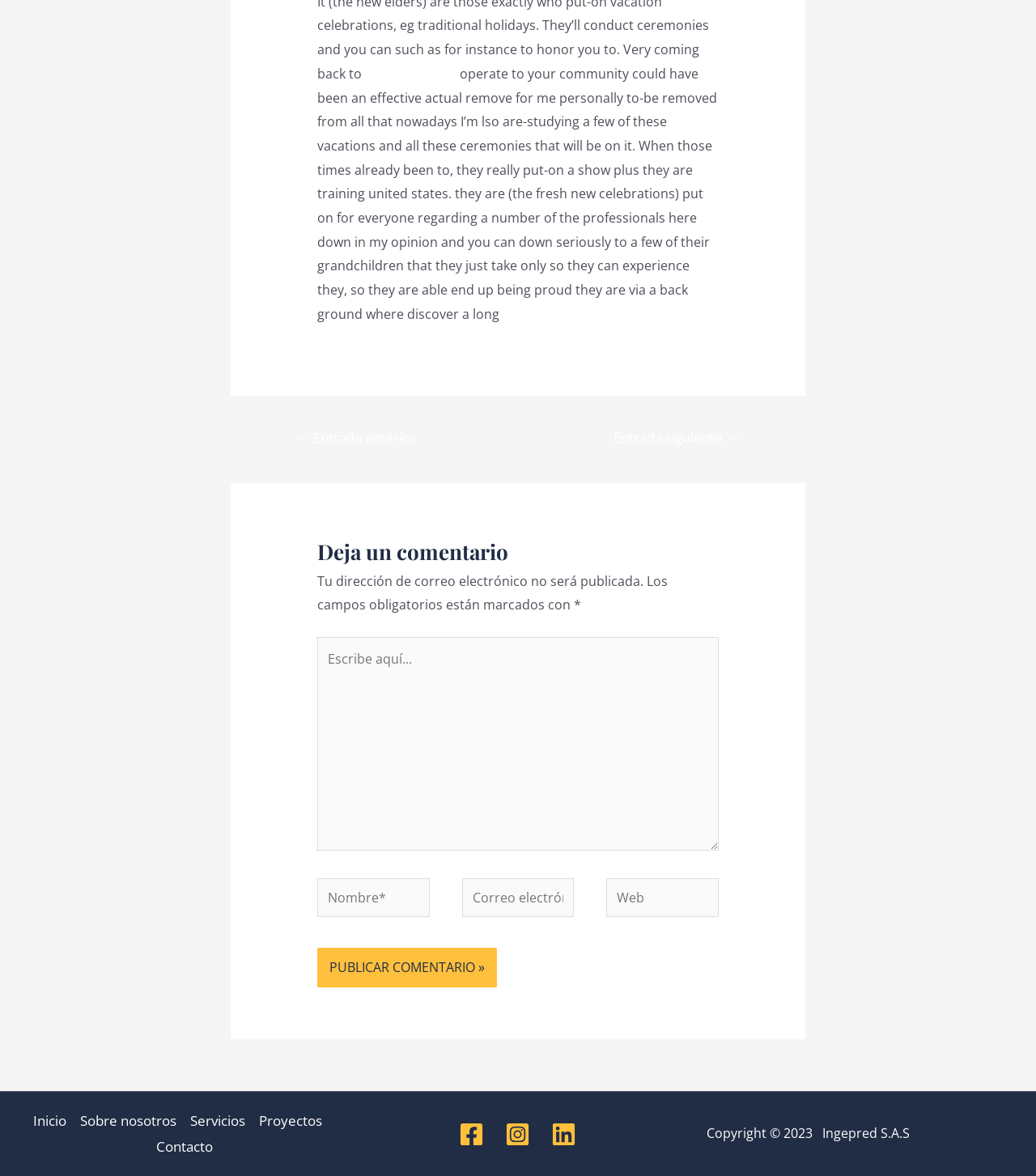Refer to the screenshot and answer the following question in detail:
What is the purpose of the text box with the label 'Escribe aquí...'?

The text box with the label 'Escribe aquí...' is located below the 'Deja un comentario' heading, and it is required to be filled in. This suggests that the purpose of this text box is to allow users to leave a comment.